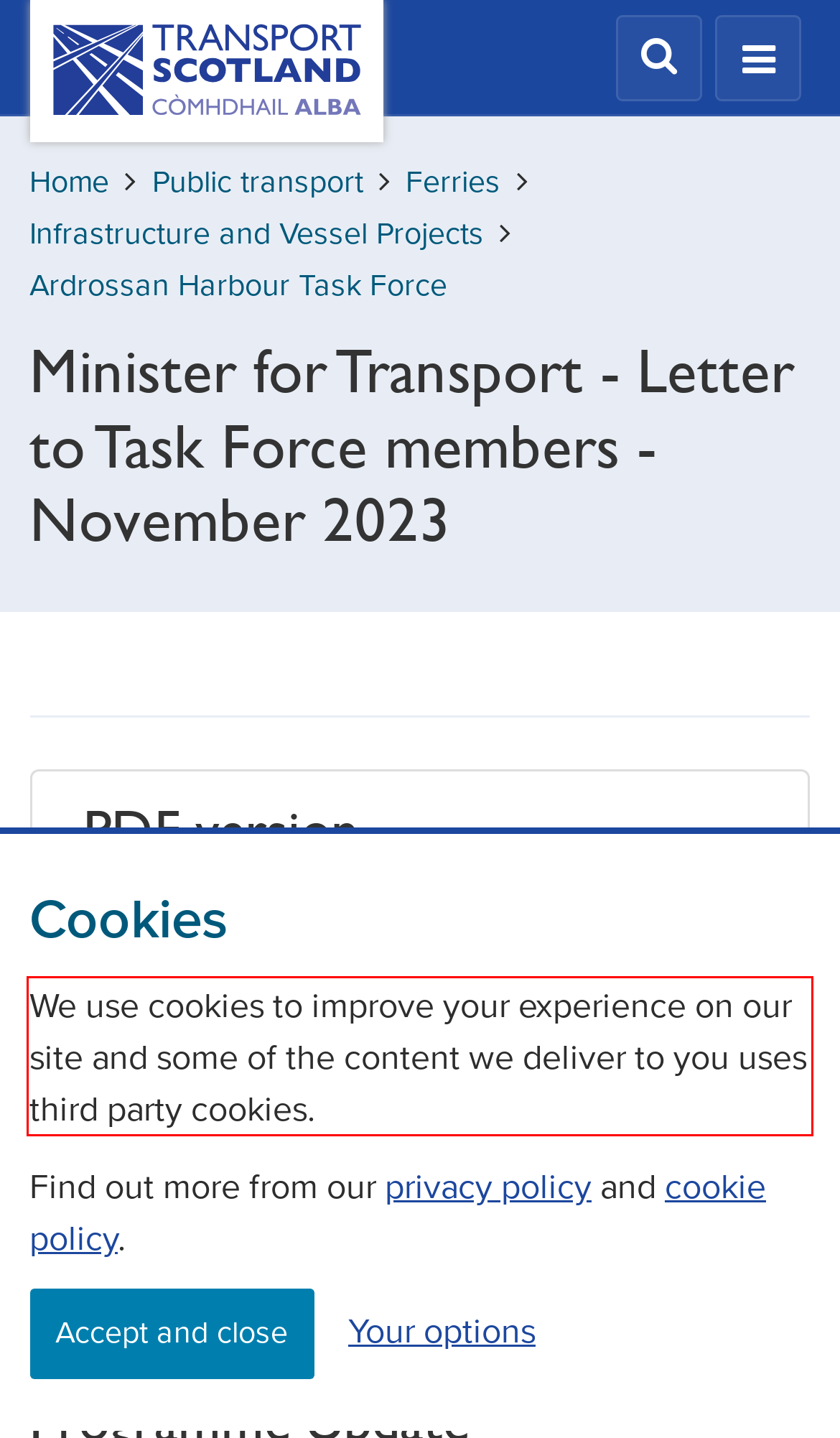From the given screenshot of a webpage, identify the red bounding box and extract the text content within it.

We use cookies to improve your experience on our site and some of the content we deliver to you uses third party cookies.